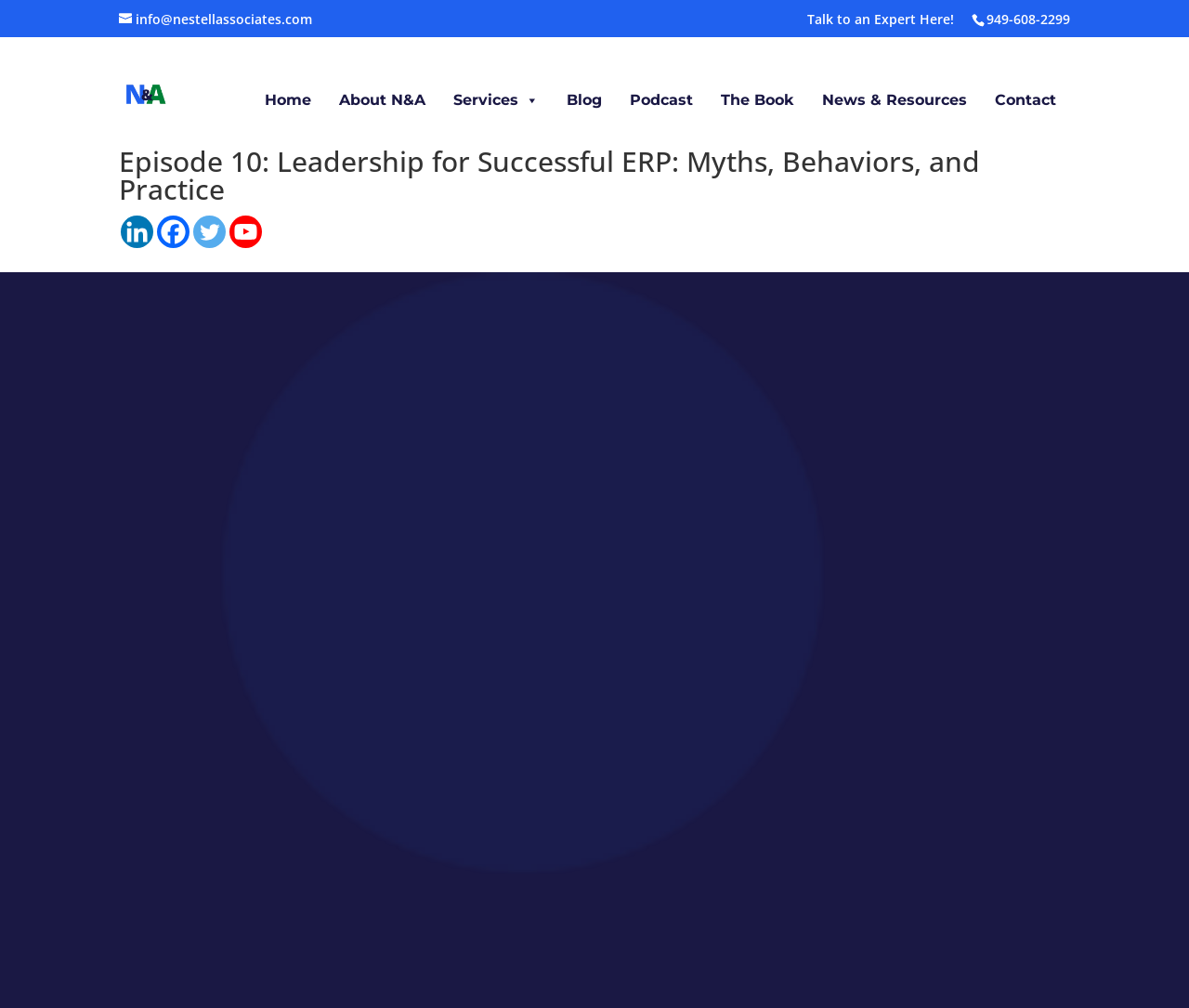What is the email address to contact?
Based on the image, answer the question in a detailed manner.

I found the email address by looking at the link that has the email icon and it says info@nestellassociates.com.